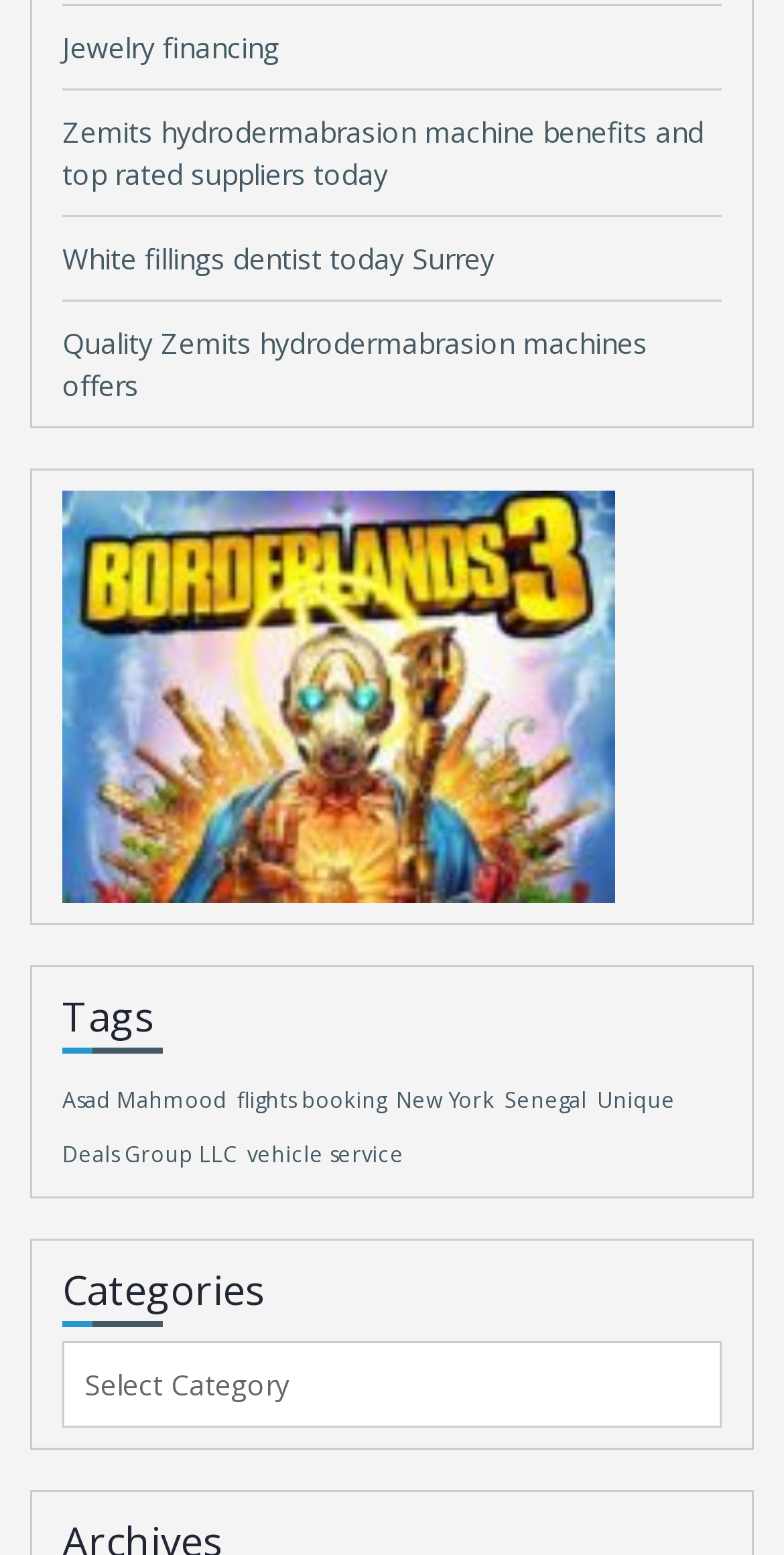Please give a succinct answer to the question in one word or phrase:
What type of links are listed on this webpage?

Various topics